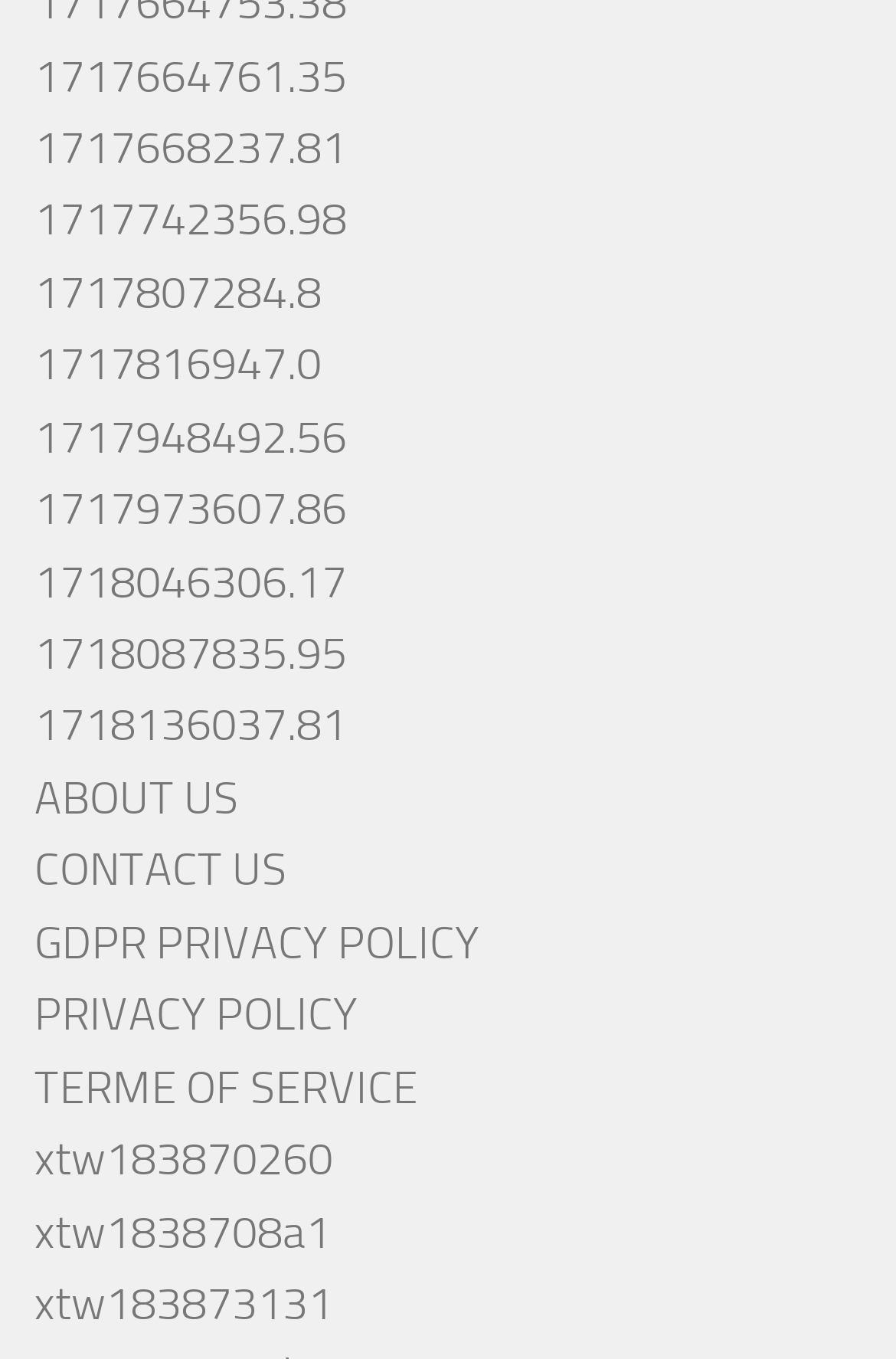Provide a brief response using a word or short phrase to this question:
What is the first link on the webpage?

1717664761.35